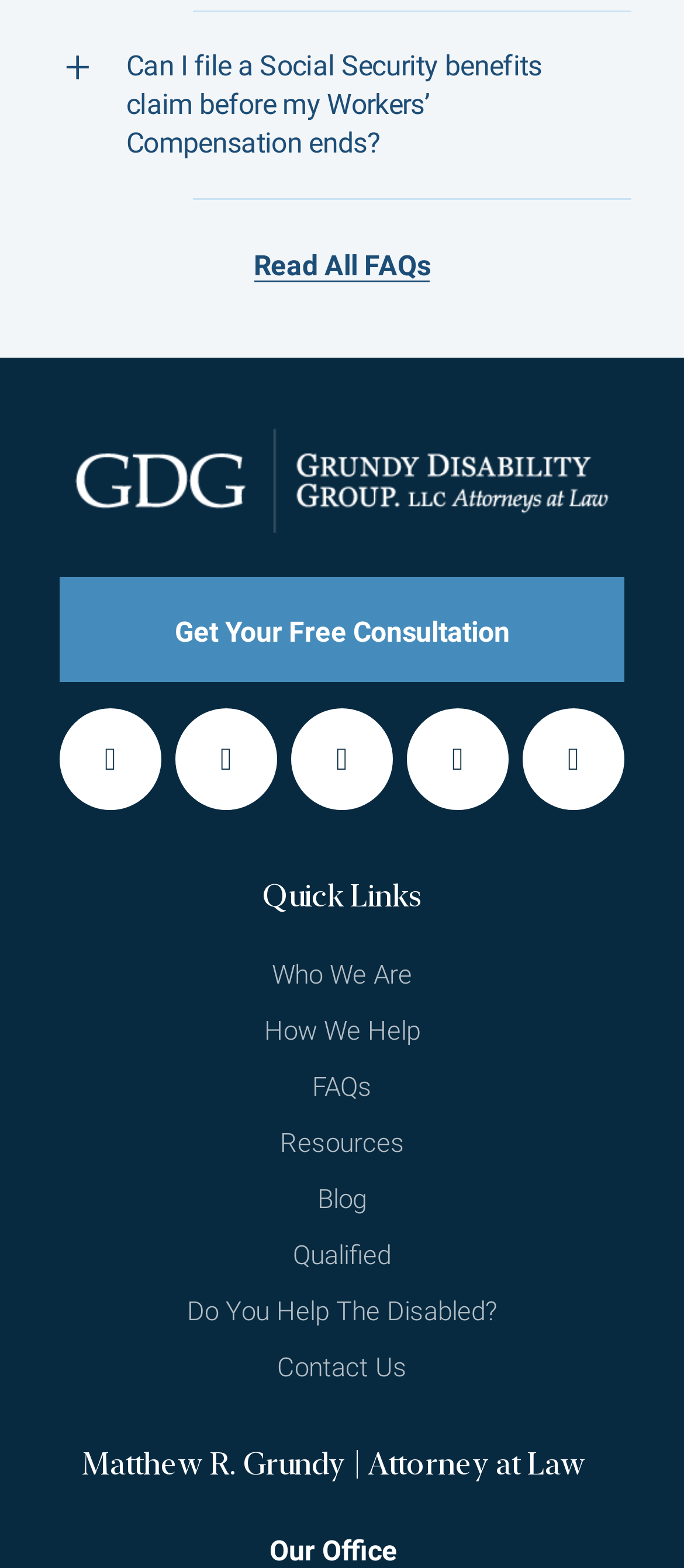Based on the description "Qualified", find the bounding box of the specified UI element.

[0.428, 0.79, 0.572, 0.81]